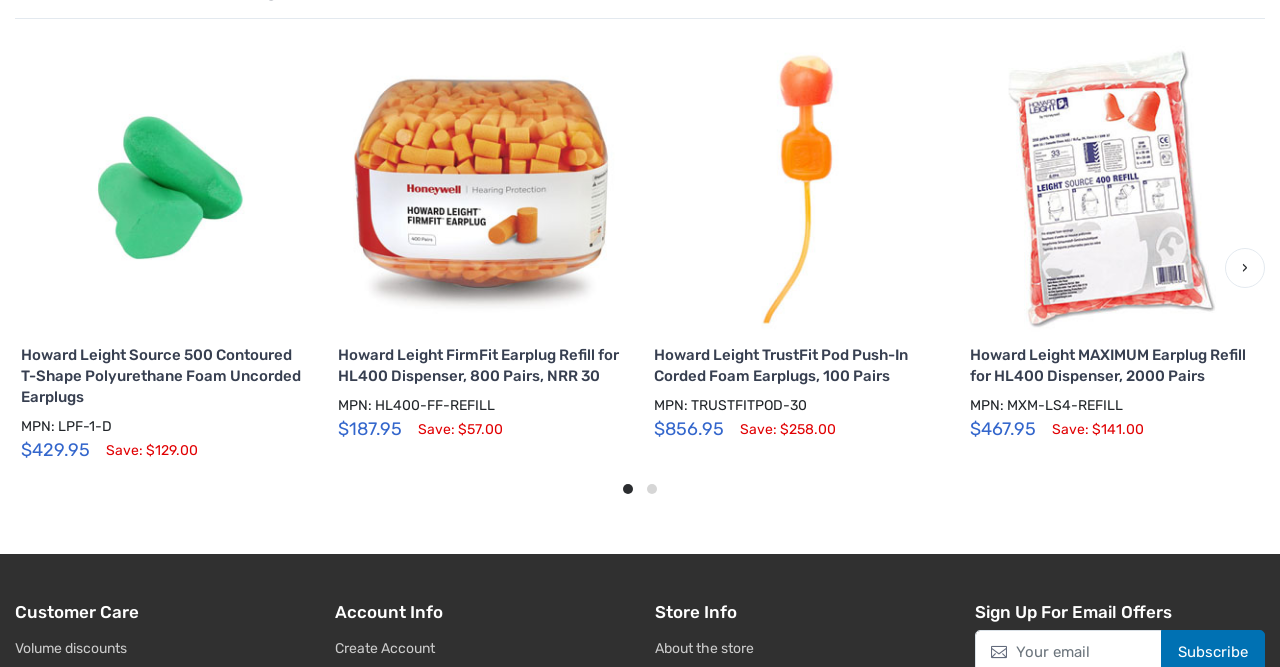What is the discount amount for Howard Leight FirmFit Earplug Refill for HL400 Dispenser, 800 Pairs, NRR 30?
Analyze the image and provide a thorough answer to the question.

I found the discount amount by looking at the StaticText element with the text 'Save: $57.00' which is located near the image and link of the product.